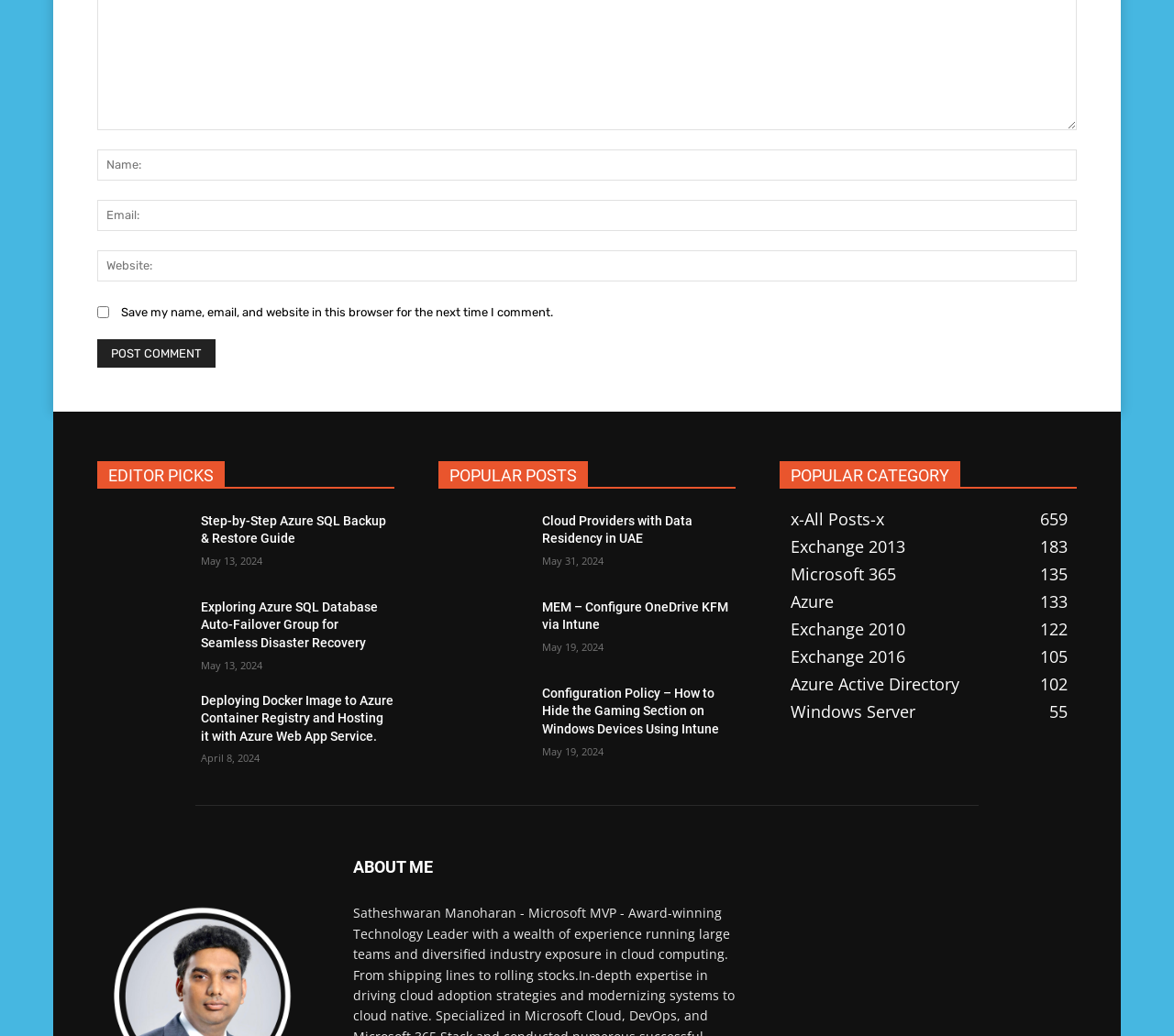What is the date of the post 'MEM – Configure OneDrive KFM via Intune'?
Kindly give a detailed and elaborate answer to the question.

The time element next to the link 'MEM – Configure OneDrive KFM via Intune' has the text 'May 19, 2024', which suggests that the date of the post is May 19, 2024.